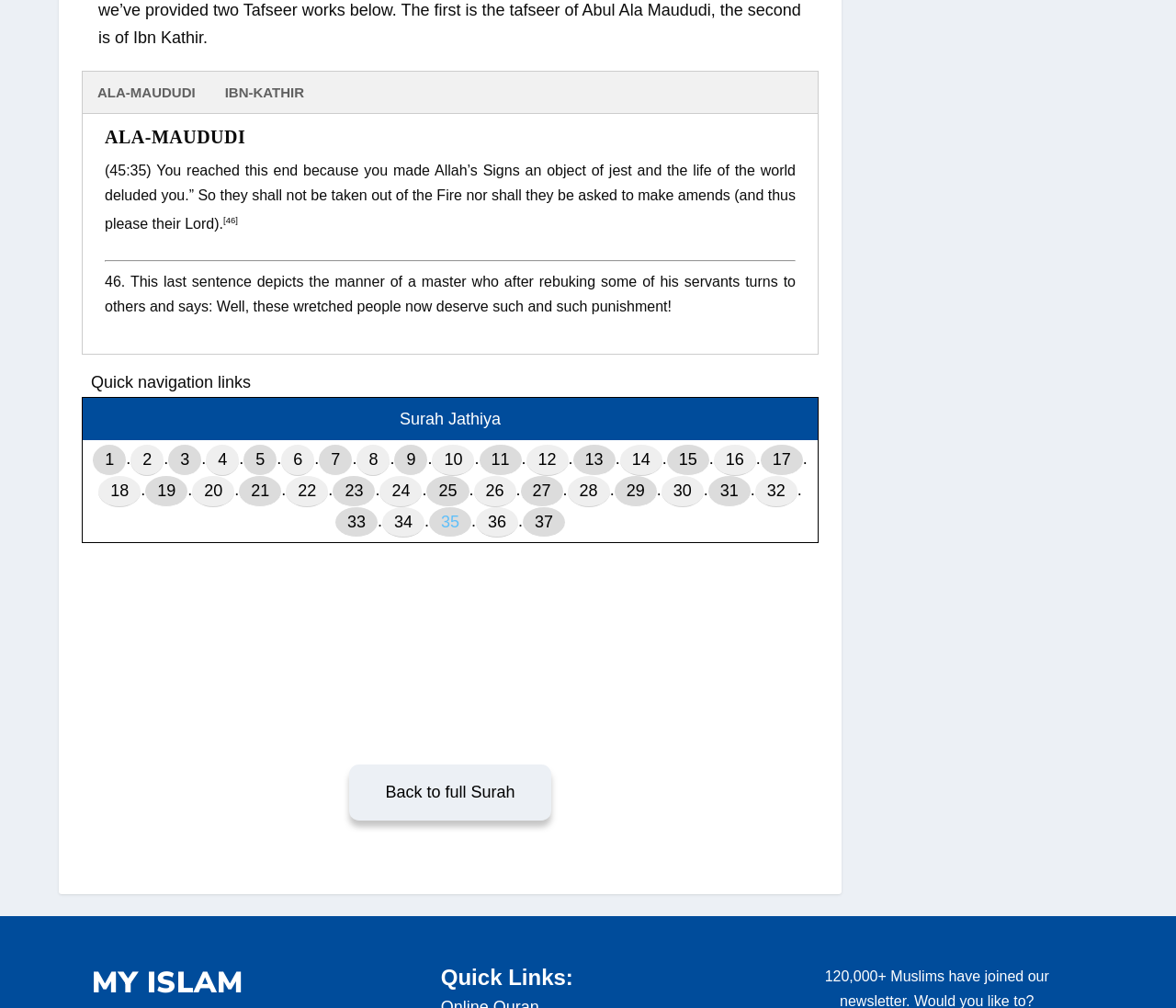Identify the bounding box coordinates of the region that should be clicked to execute the following instruction: "View the image of Surah Jathiyah Ayat 35".

[0.081, 0.583, 0.316, 0.704]